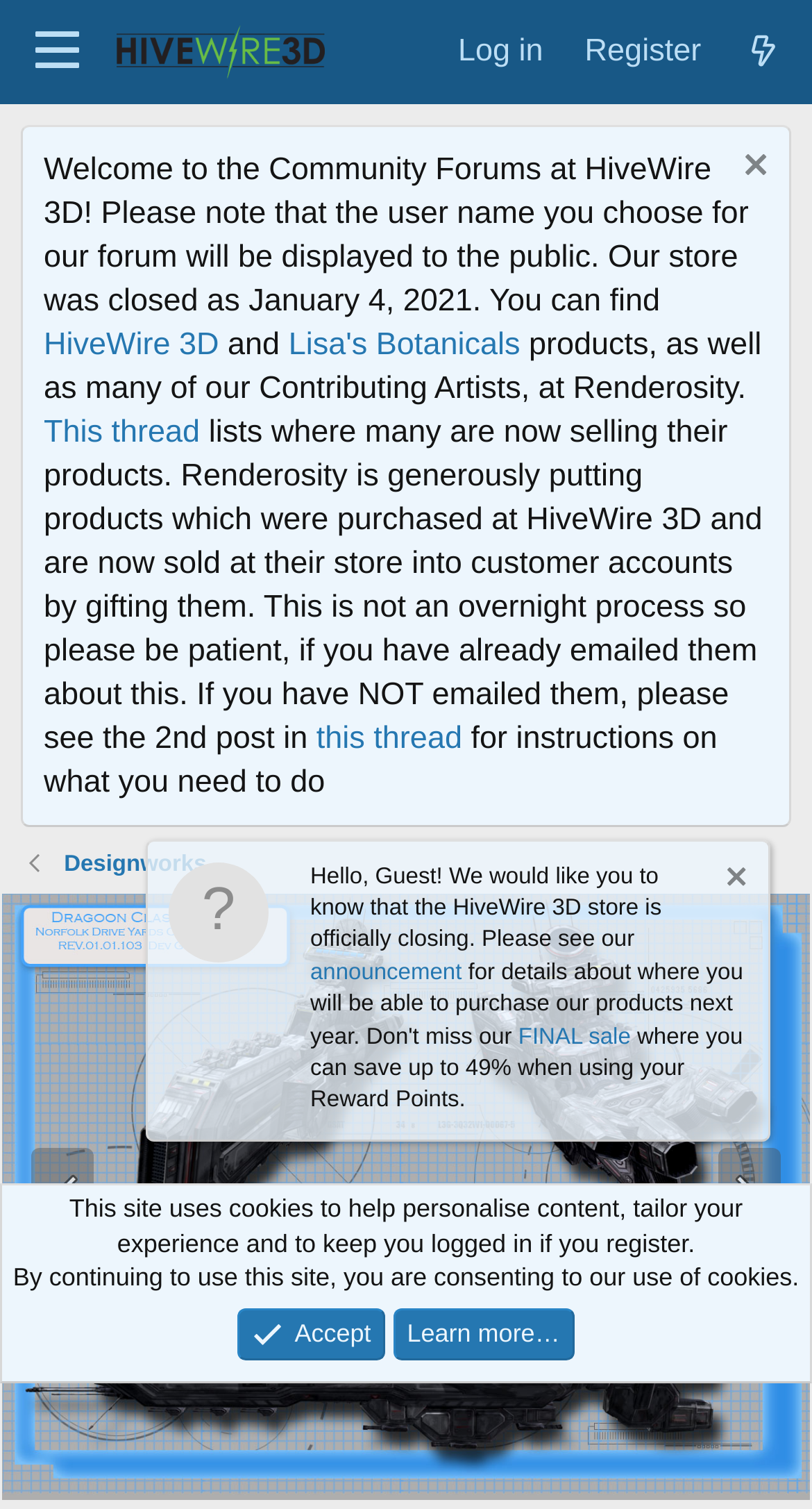Please determine the bounding box coordinates for the element that should be clicked to follow these instructions: "Go to What's new page".

[0.889, 0.008, 0.99, 0.06]